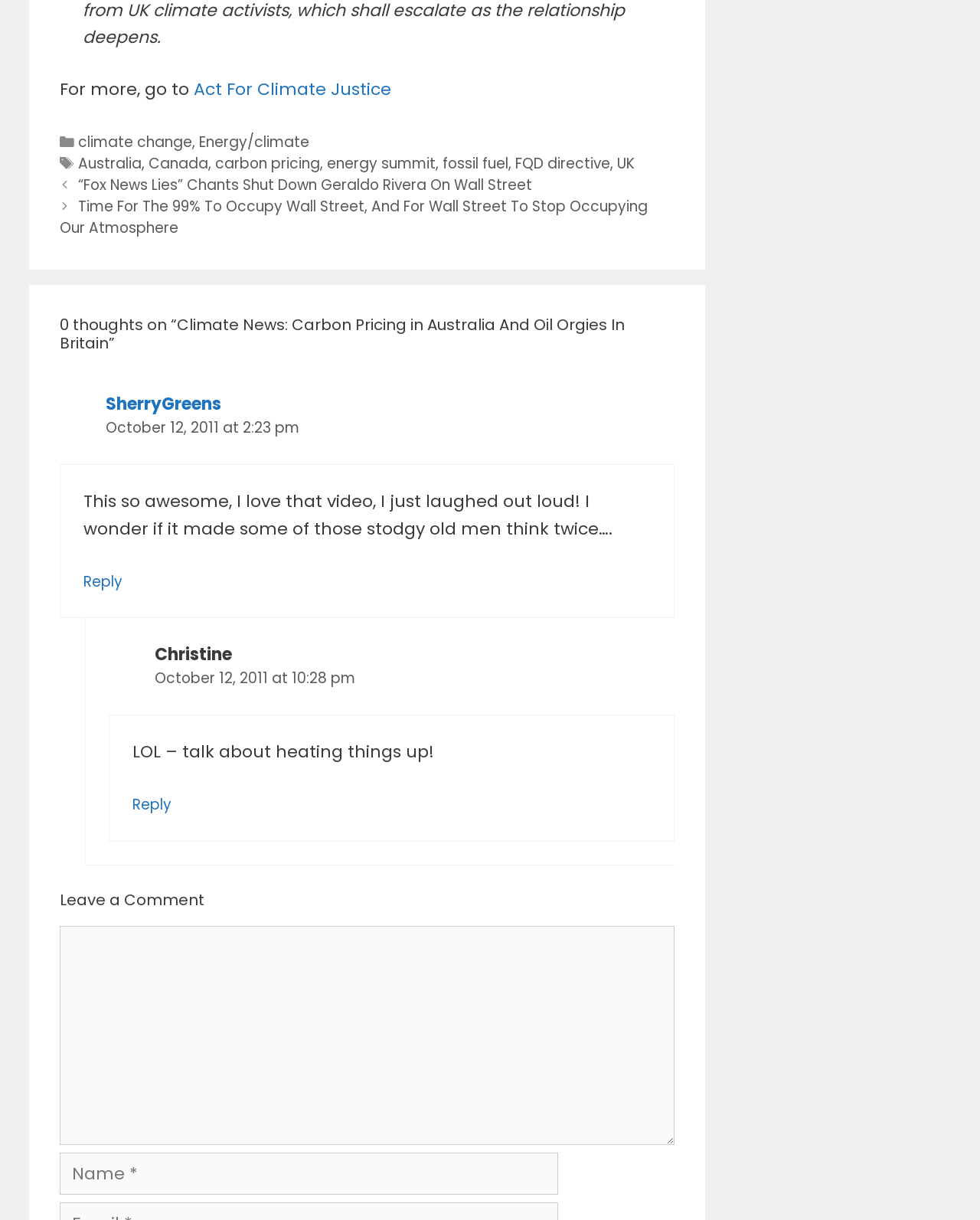Please locate the bounding box coordinates for the element that should be clicked to achieve the following instruction: "Click on the link to Act For Climate Justice". Ensure the coordinates are given as four float numbers between 0 and 1, i.e., [left, top, right, bottom].

[0.197, 0.064, 0.399, 0.083]